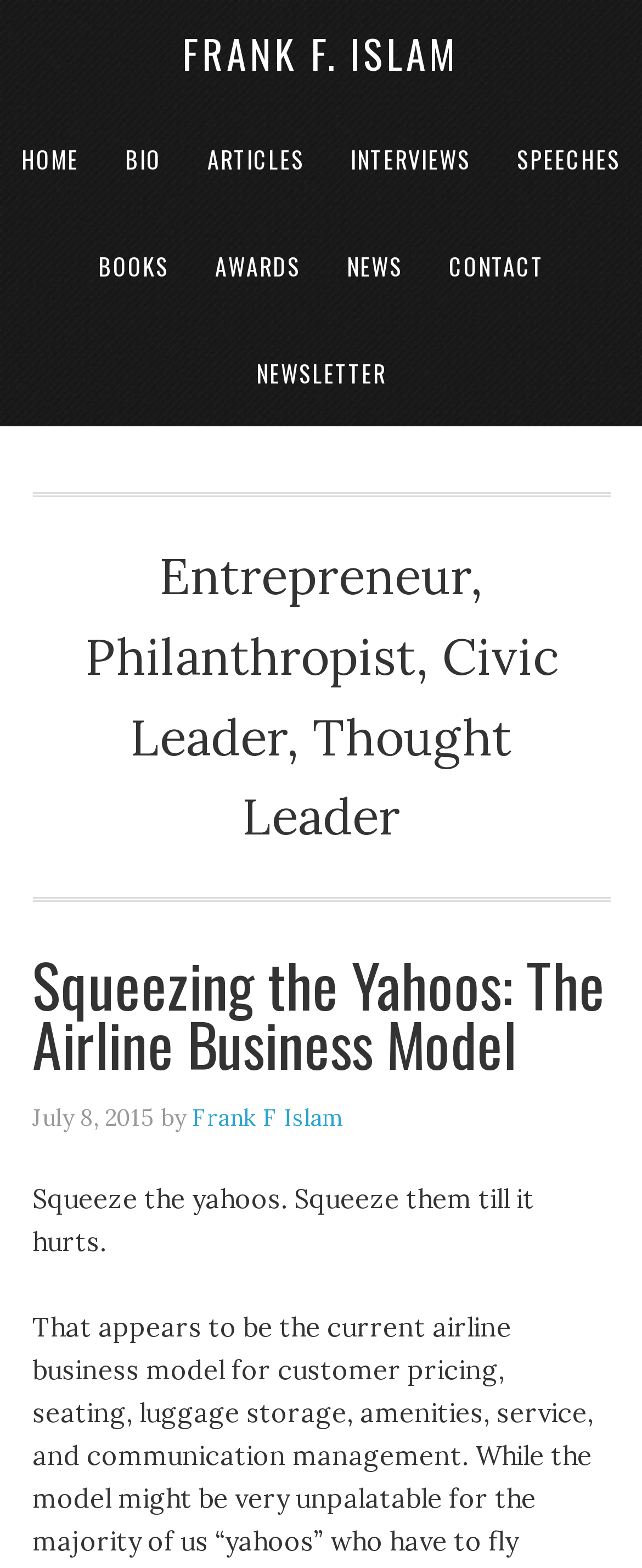Please find the bounding box coordinates of the clickable region needed to complete the following instruction: "subscribe to newsletter". The bounding box coordinates must consist of four float numbers between 0 and 1, i.e., [left, top, right, bottom].

[0.368, 0.204, 0.632, 0.272]